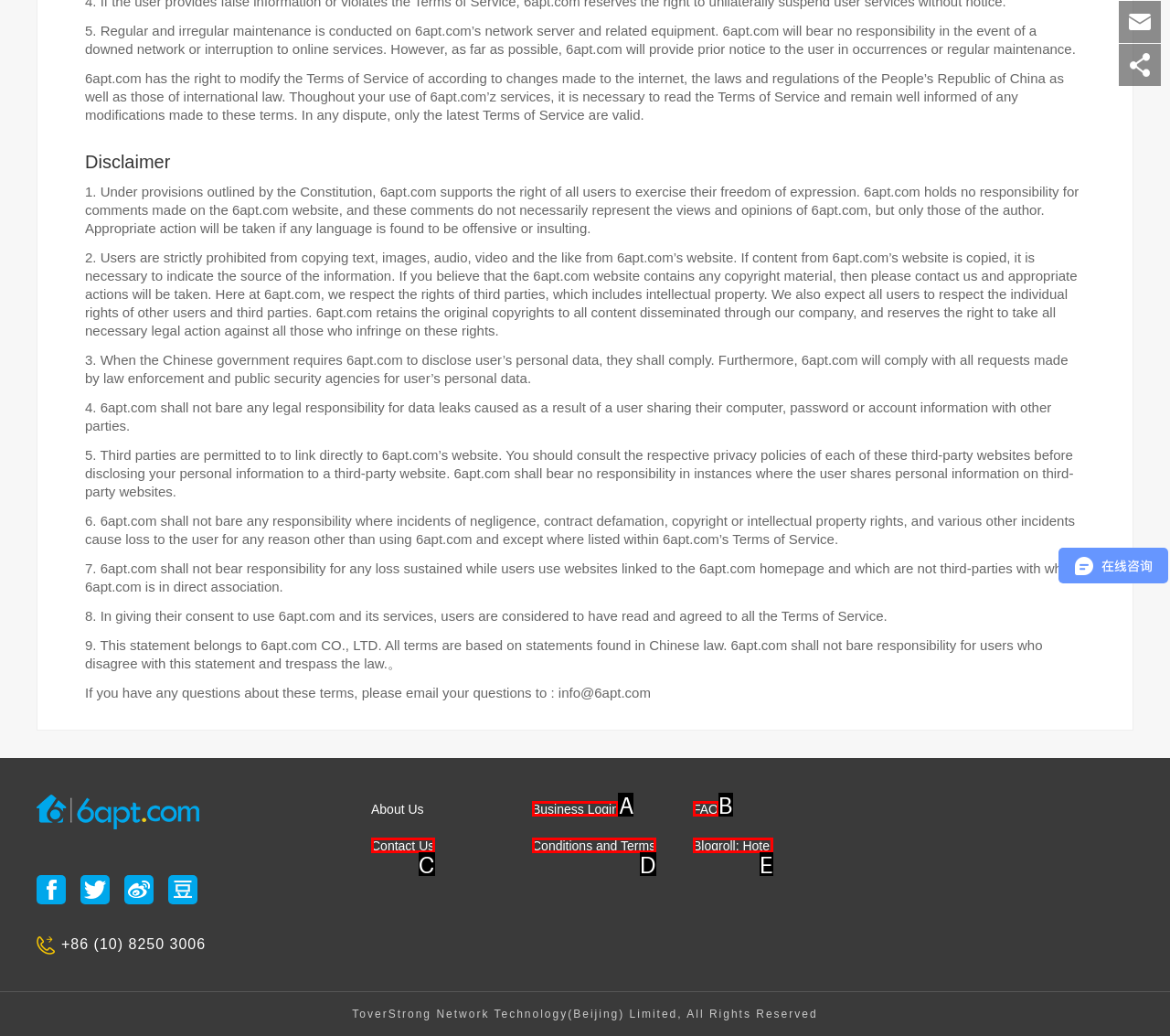Looking at the description: Conditions and Terms, identify which option is the best match and respond directly with the letter of that option.

D